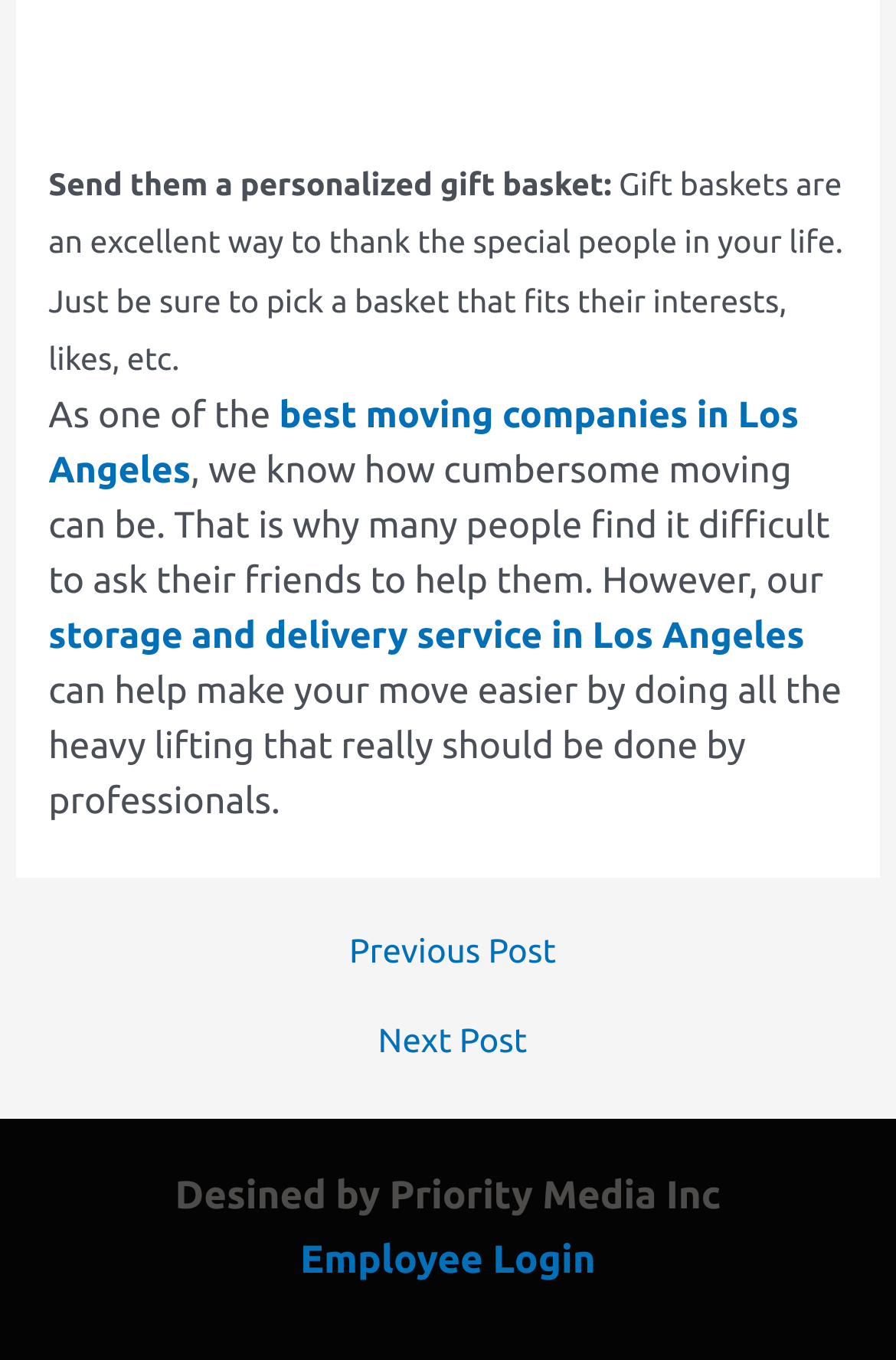Analyze the image and give a detailed response to the question:
What is the company mentioned in the article?

The company 'Priority Media Inc' is mentioned at the bottom of the webpage, indicating that it is the designer of the webpage.